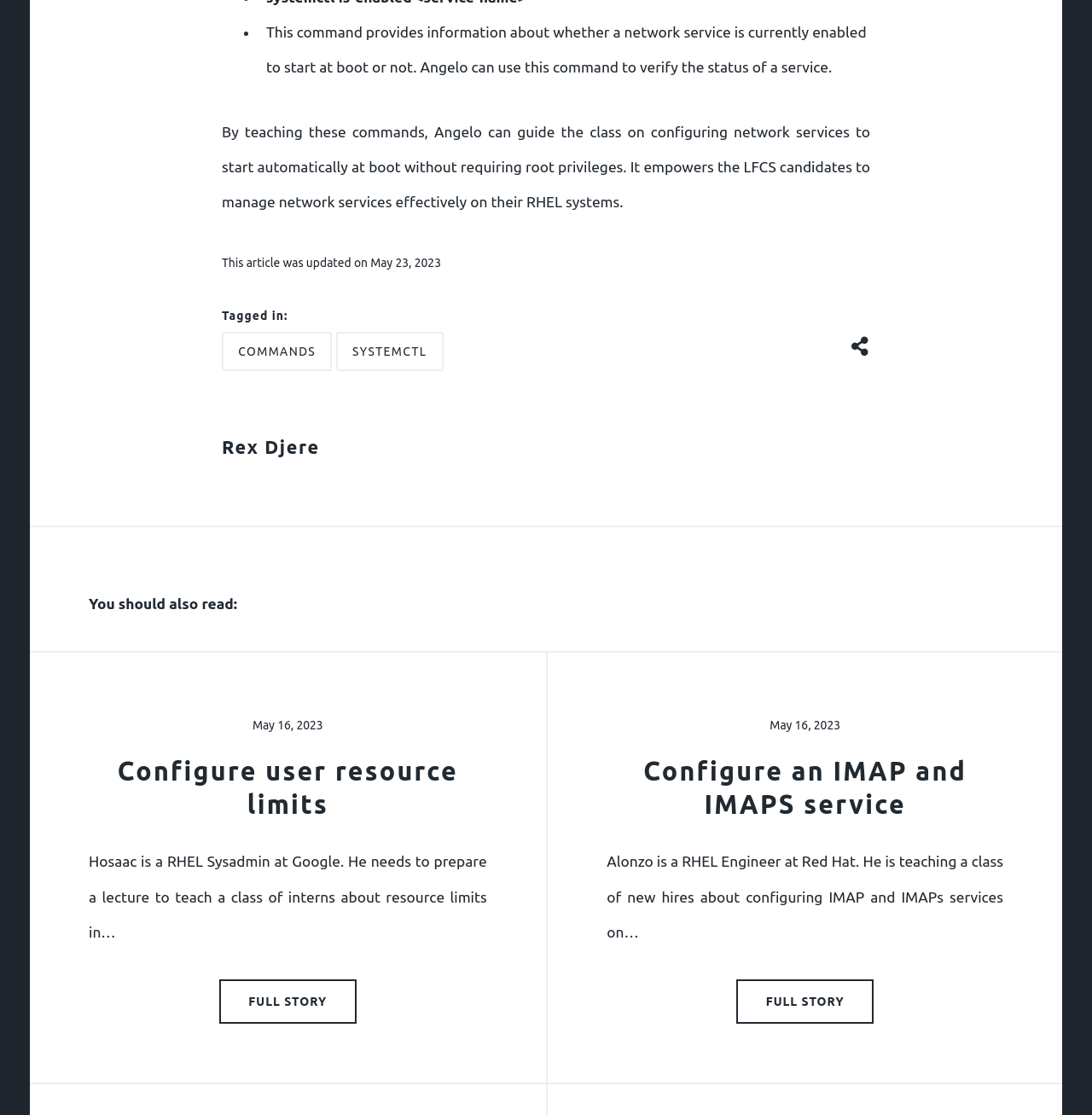What is the topic of the first article?
Based on the image, answer the question with a single word or brief phrase.

systemctl command